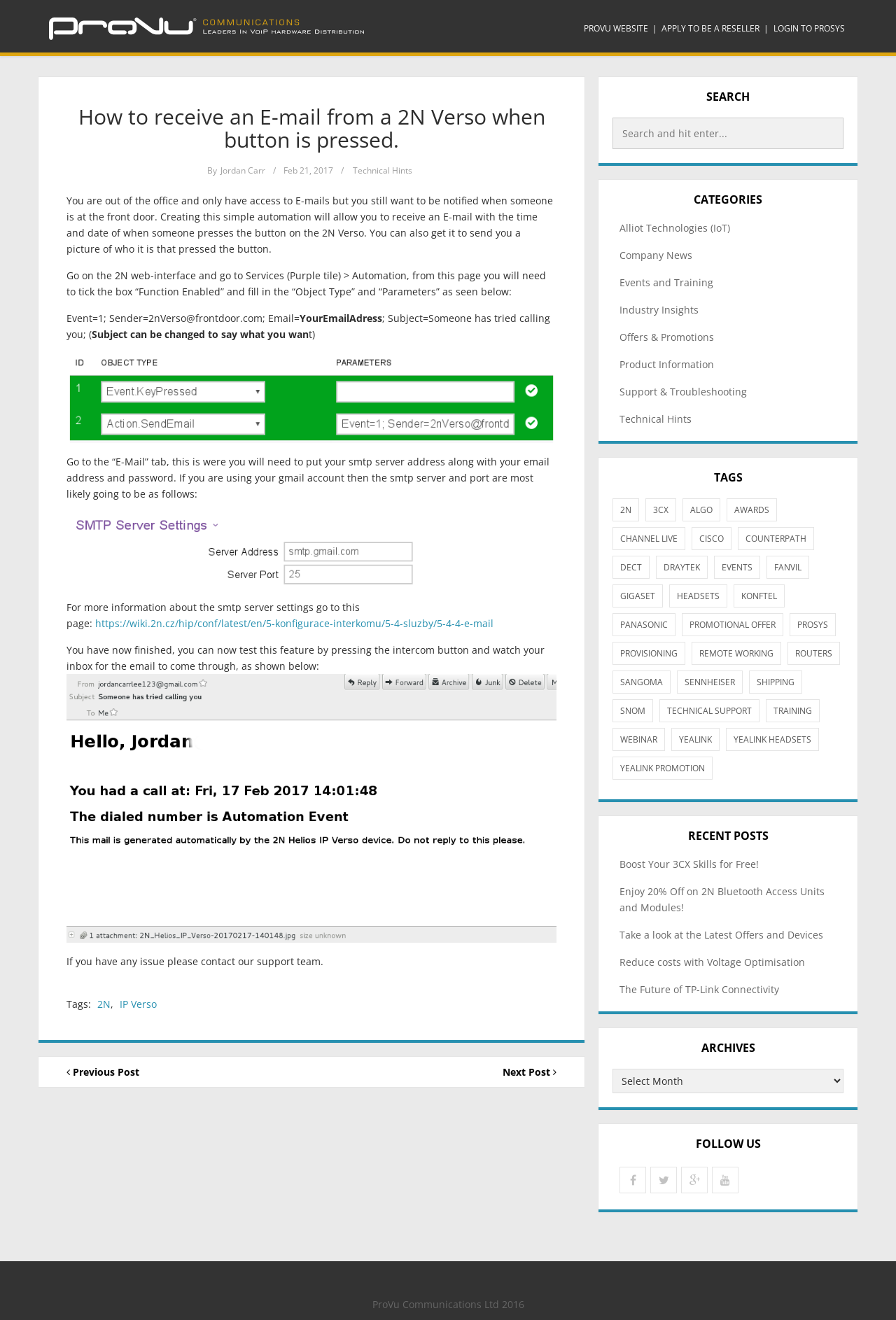Give a short answer to this question using one word or a phrase:
What is the category of the blog post 'Technical Hints' under?

Support & Troubleshooting